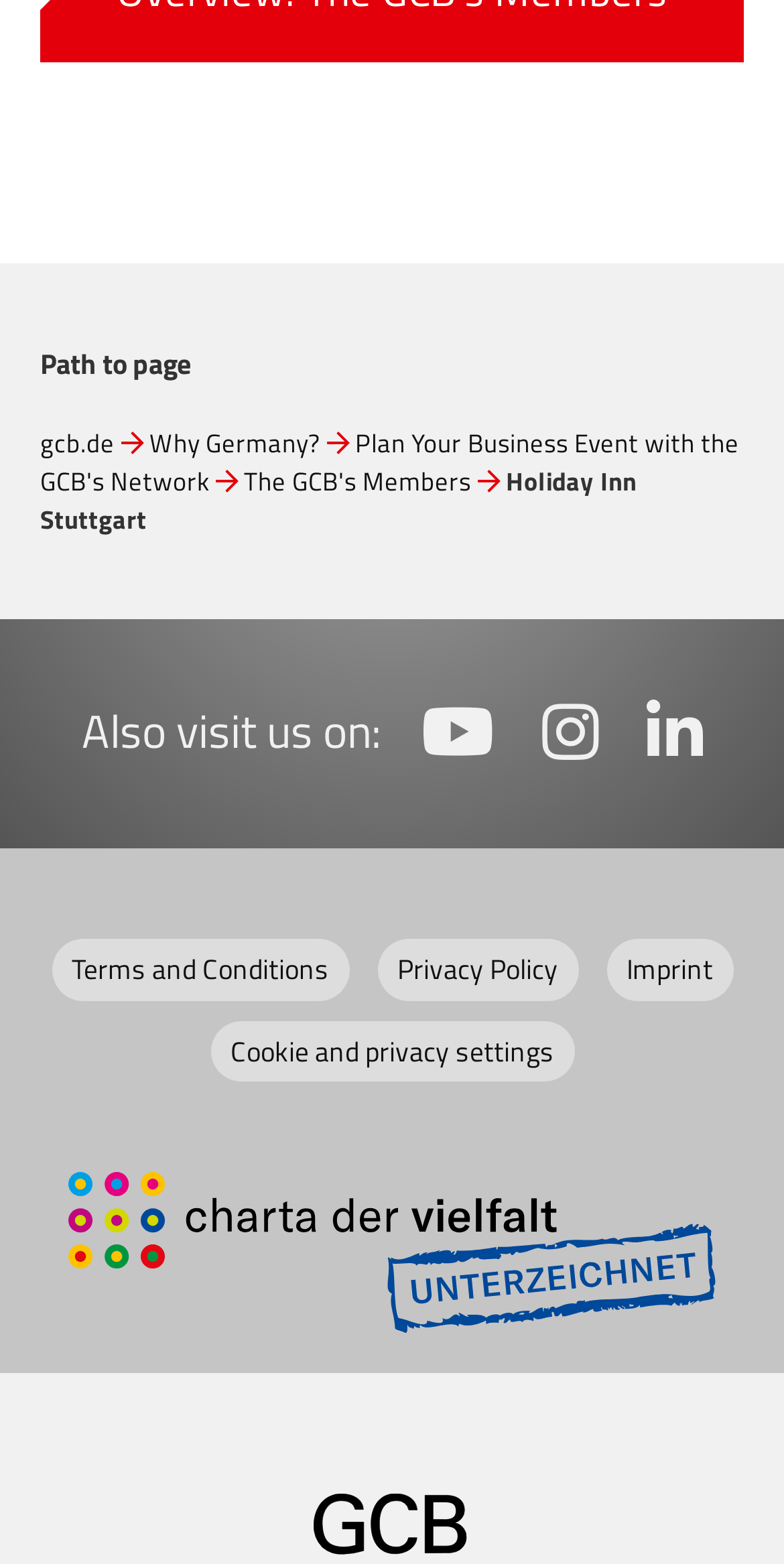Pinpoint the bounding box coordinates of the clickable element needed to complete the instruction: "Plan a business event with the GCB's network". The coordinates should be provided as four float numbers between 0 and 1: [left, top, right, bottom].

[0.051, 0.27, 0.943, 0.32]